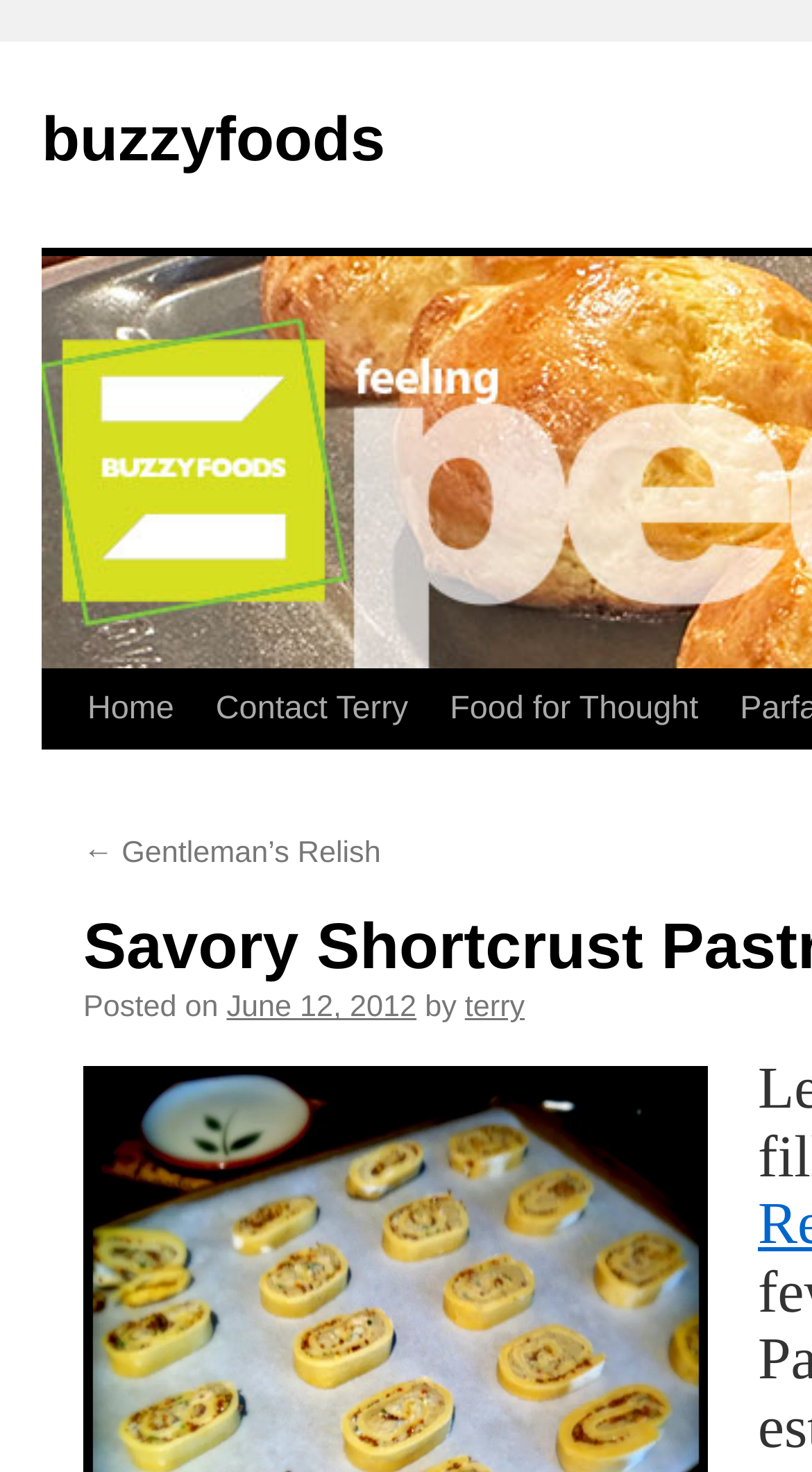Identify the bounding box coordinates for the UI element described by the following text: "Skip to content". Provide the coordinates as four float numbers between 0 and 1, in the format [left, top, right, bottom].

[0.049, 0.454, 0.1, 0.615]